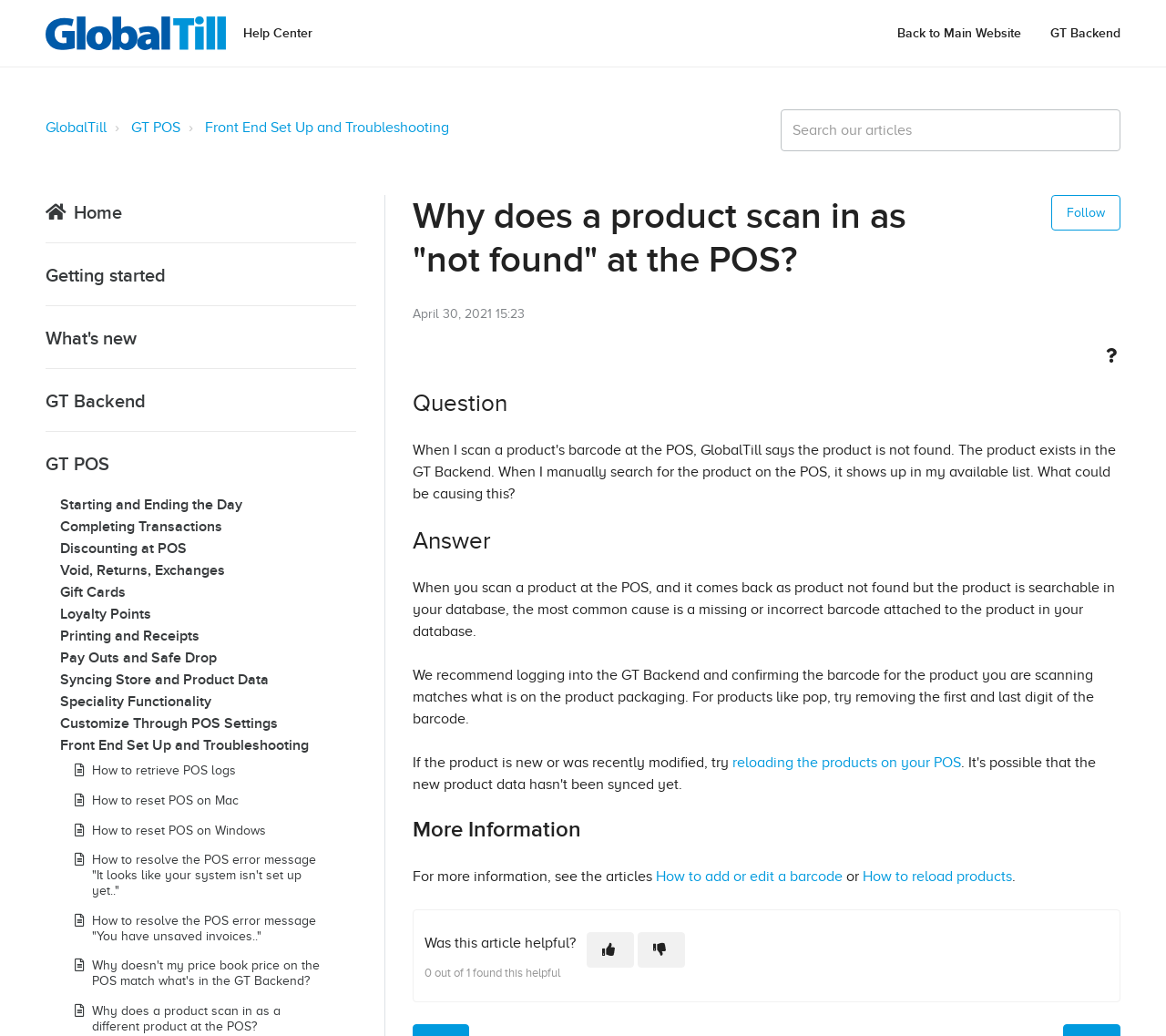Provide a short answer to the following question with just one word or phrase: What is the title of the help center?

Help Center